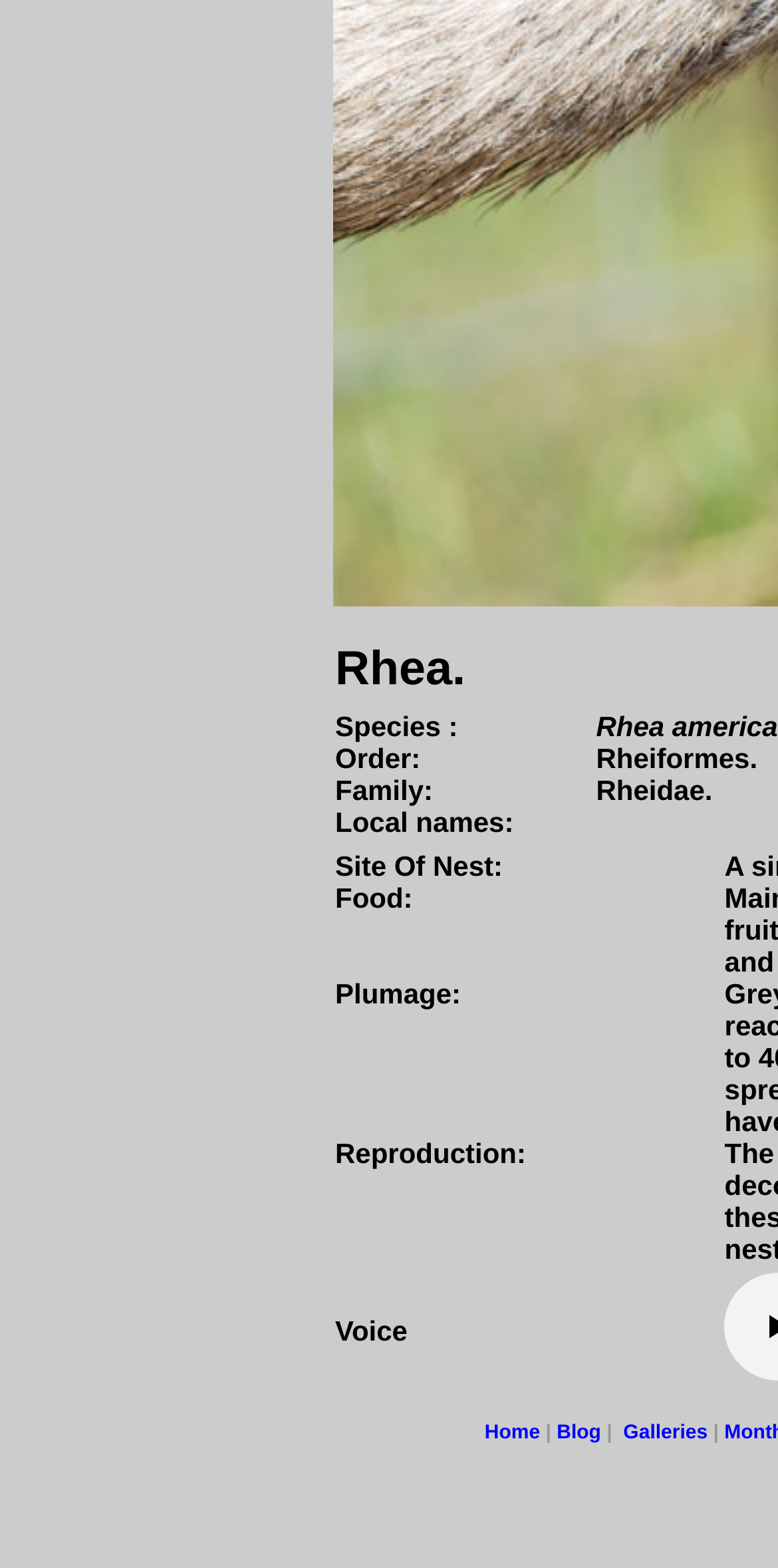Please answer the following question using a single word or phrase: 
What is the last category in the second table cell?

Reproduction